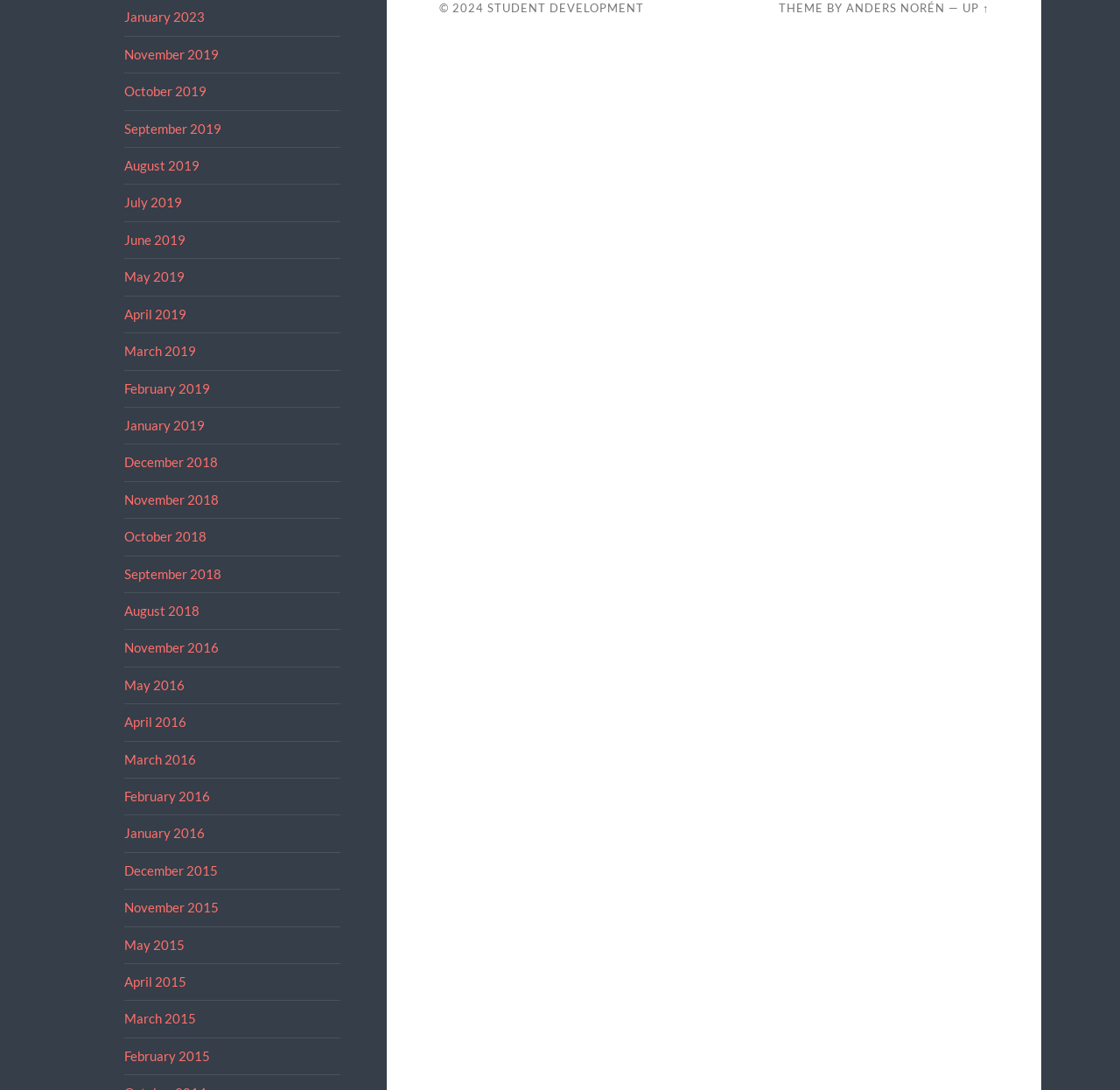Determine the bounding box coordinates for the clickable element required to fulfill the instruction: "scroll up". Provide the coordinates as four float numbers between 0 and 1, i.e., [left, top, right, bottom].

[0.859, 0.001, 0.883, 0.014]